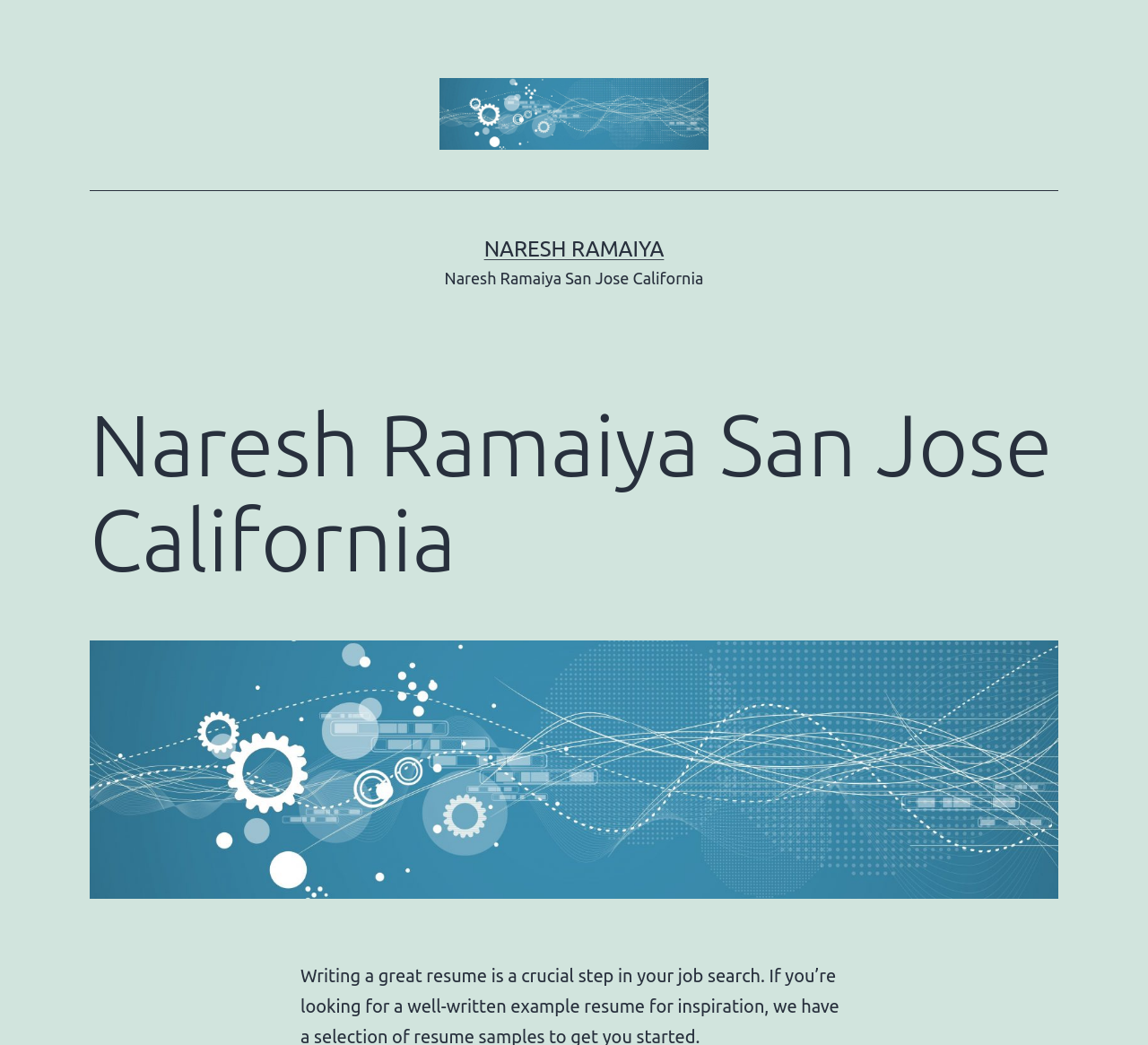Answer the question using only a single word or phrase: 
How many images of Naresh Ramaiya are on this webpage?

2